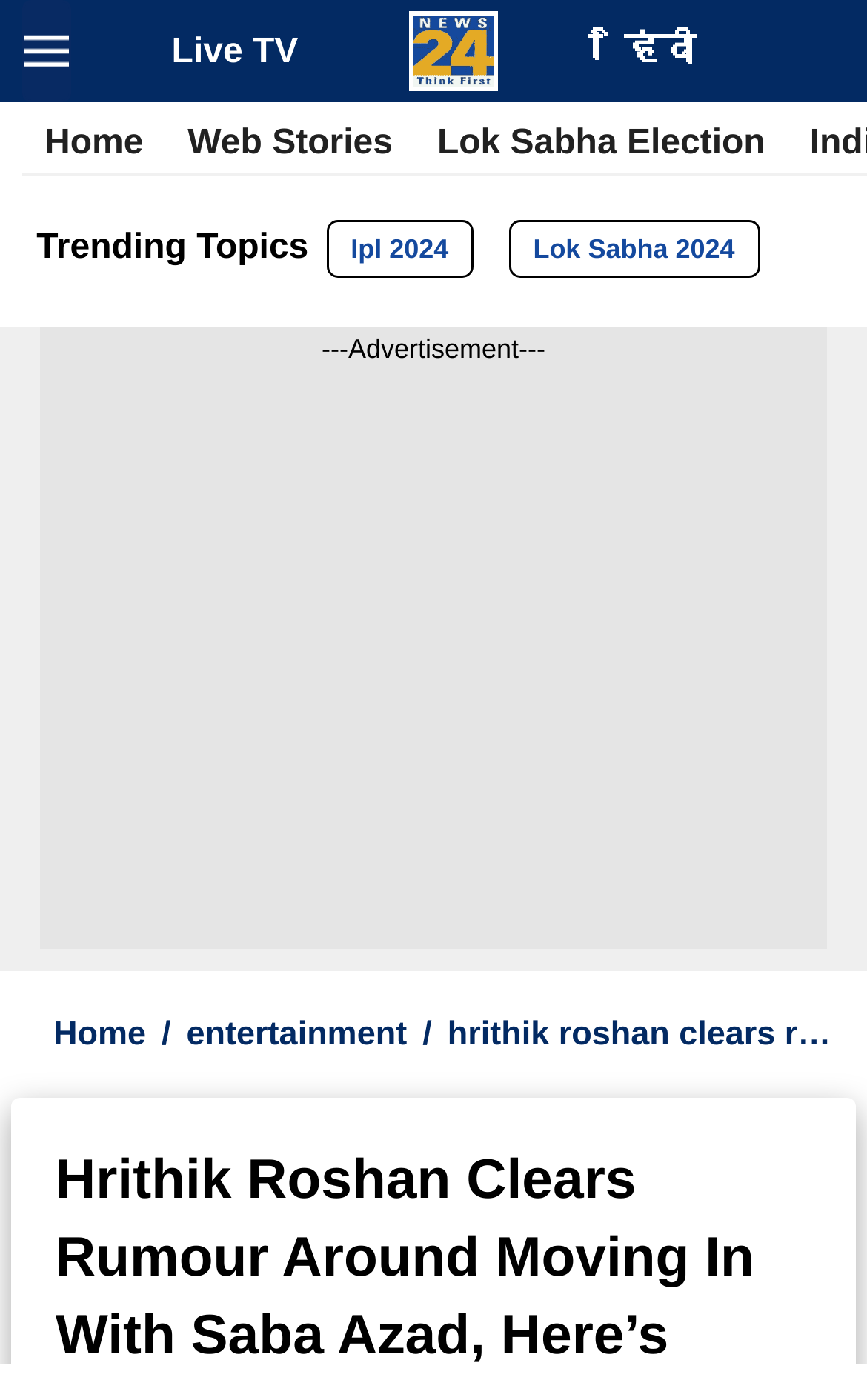Give a one-word or one-phrase response to the question: 
What is the navigation menu option?

Toggle navigation